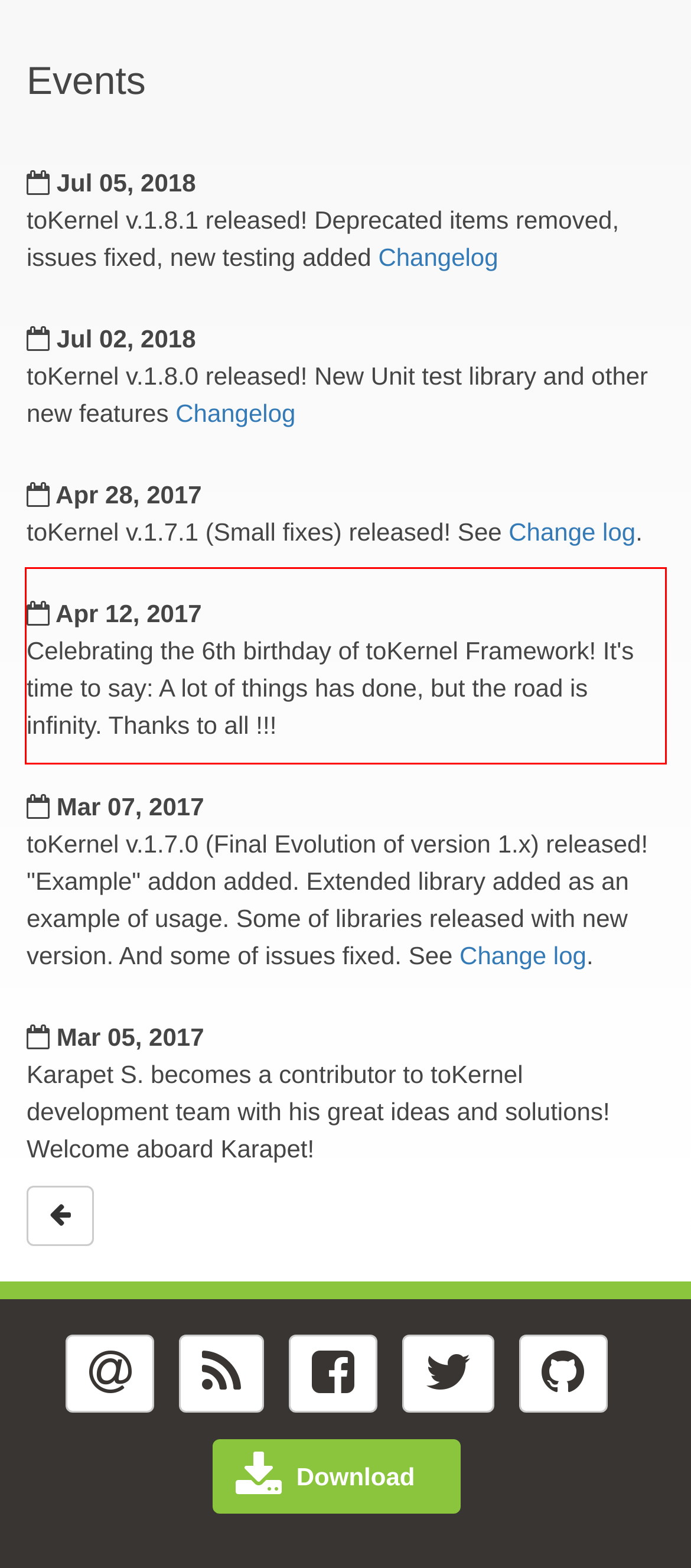Please examine the screenshot of the webpage and read the text present within the red rectangle bounding box.

Apr 12, 2017 Celebrating the 6th birthday of toKernel Framework! It's time to say: A lot of things has done, but the road is infinity. Thanks to all !!!